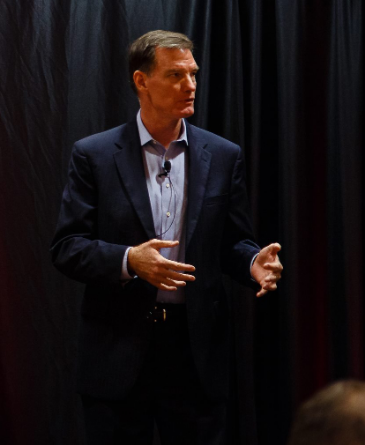What is the backdrop behind John?
Refer to the image and respond with a one-word or short-phrase answer.

Dark curtain